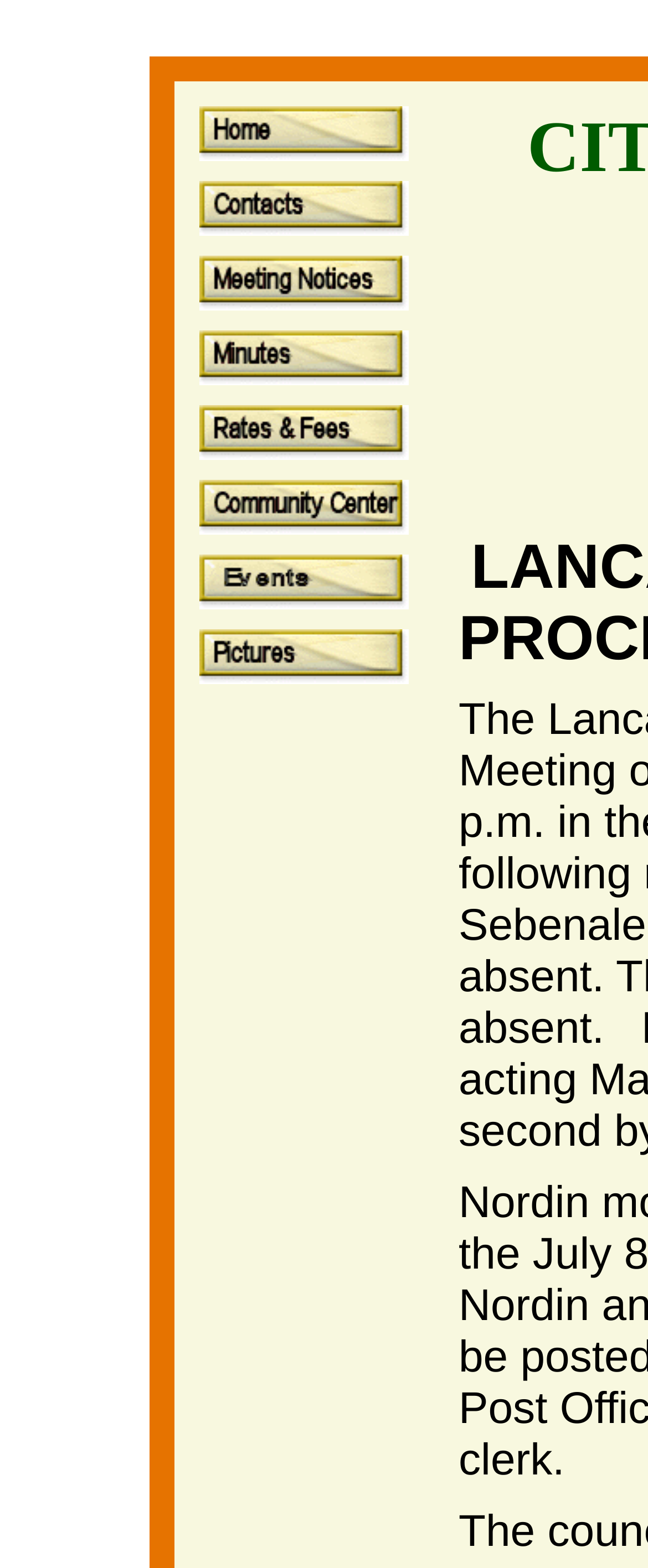Pinpoint the bounding box coordinates for the area that should be clicked to perform the following instruction: "go to home page".

[0.308, 0.091, 0.631, 0.106]